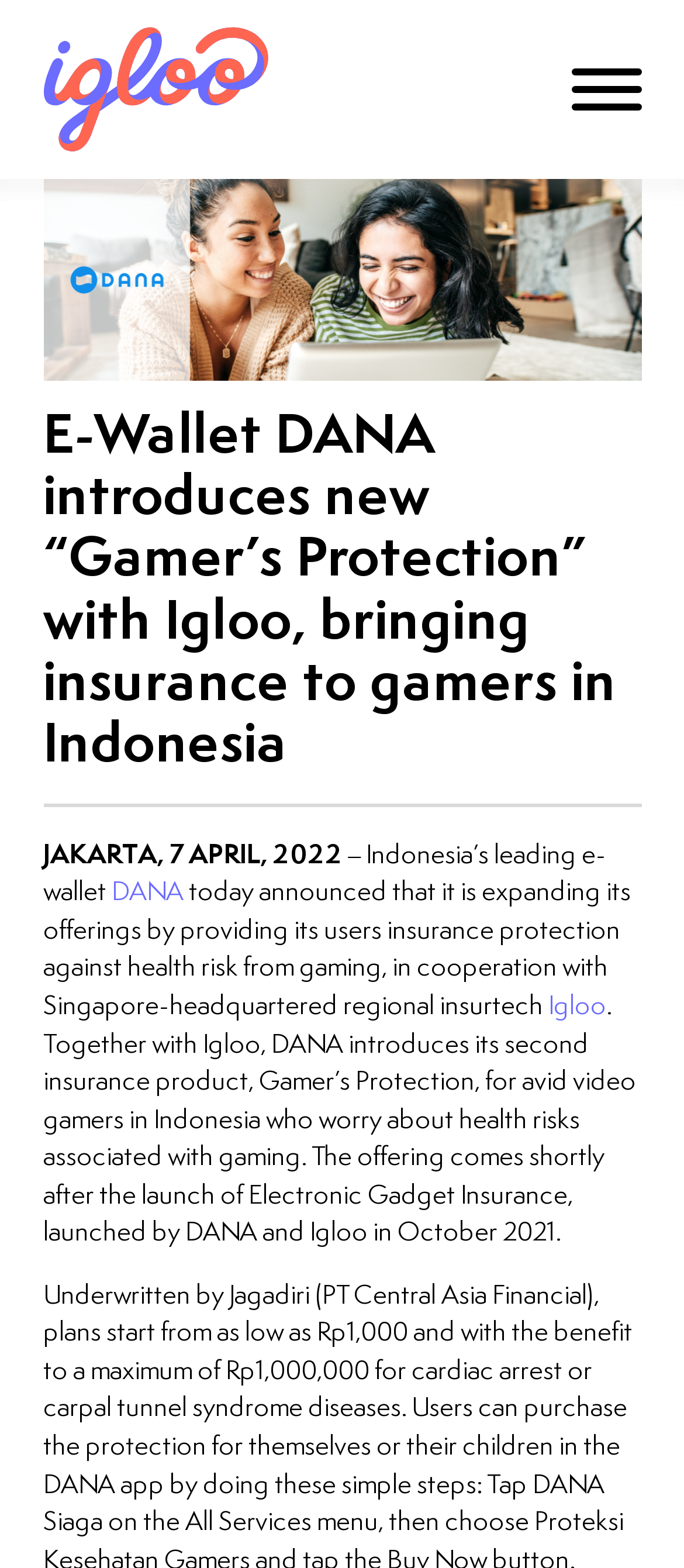Summarize the webpage comprehensively, mentioning all visible components.

The webpage appears to be a news article or press release about E-Wallet DANA, a leading e-wallet in Indonesia, introducing a new insurance product called "Gamer's Protection" in collaboration with Igloo, a regional insurtech firm. 

At the top left of the page, there is a link to Igloo's website, accompanied by an image with the same name. Below this, there is a navigation menu labeled "Menu" with a button to open a mobile menu. 

The main content of the page is headed by a title that reads "E-Wallet DANA introduces new “Gamer’s Protection” with Igloo, bringing insurance to gamers in Indonesia". Below the title, there is an image related to the partnership between DANA and Igloo. 

The article begins with a date, "JAKARTA, 7 APRIL, 2022", followed by a paragraph of text that describes the partnership and the new insurance product. The text mentions that DANA is expanding its offerings by providing insurance protection against health risks from gaming, in cooperation with Igloo. There are links to DANA and Igloo within the text. 

The article continues with a description of the new product, Gamer's Protection, which is designed for avid video gamers in Indonesia who worry about health risks associated with gaming.